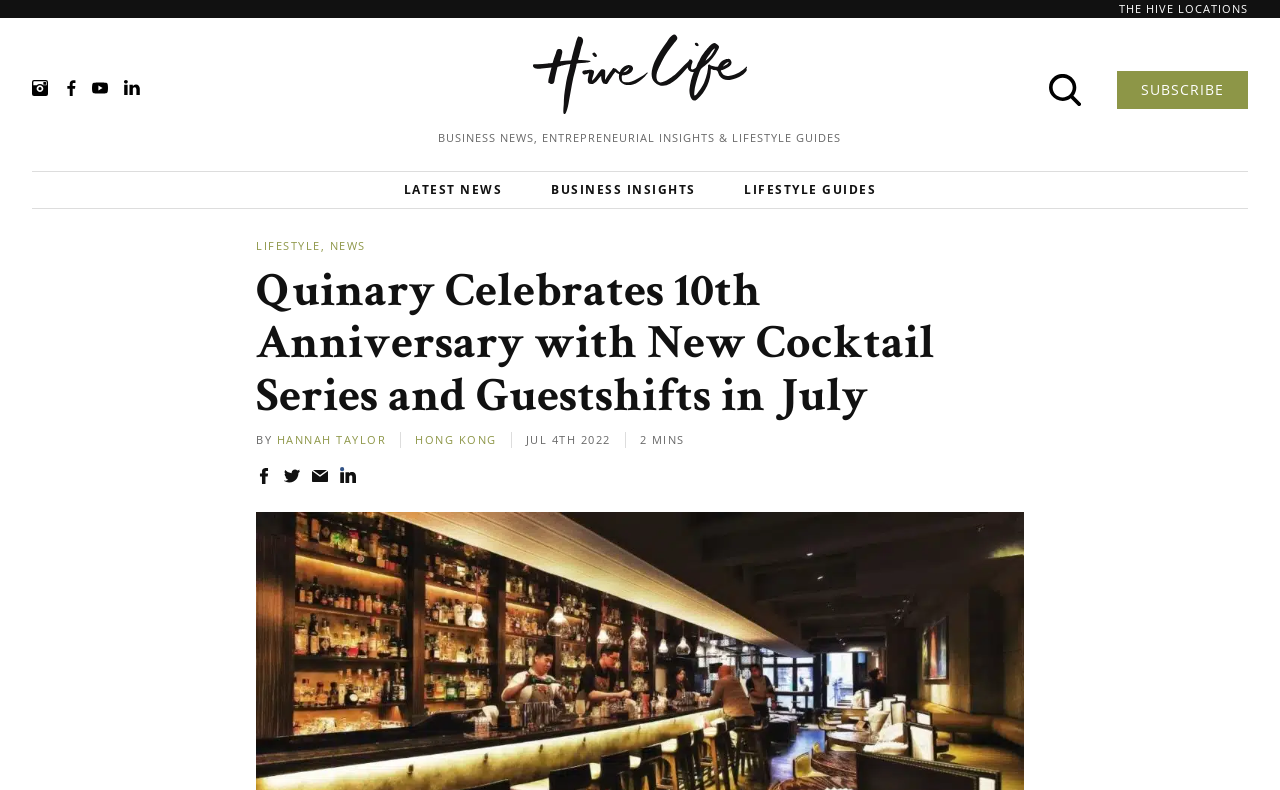Please identify the bounding box coordinates of the element's region that needs to be clicked to fulfill the following instruction: "Go to LATEST NEWS". The bounding box coordinates should consist of four float numbers between 0 and 1, i.e., [left, top, right, bottom].

[0.316, 0.228, 0.392, 0.25]